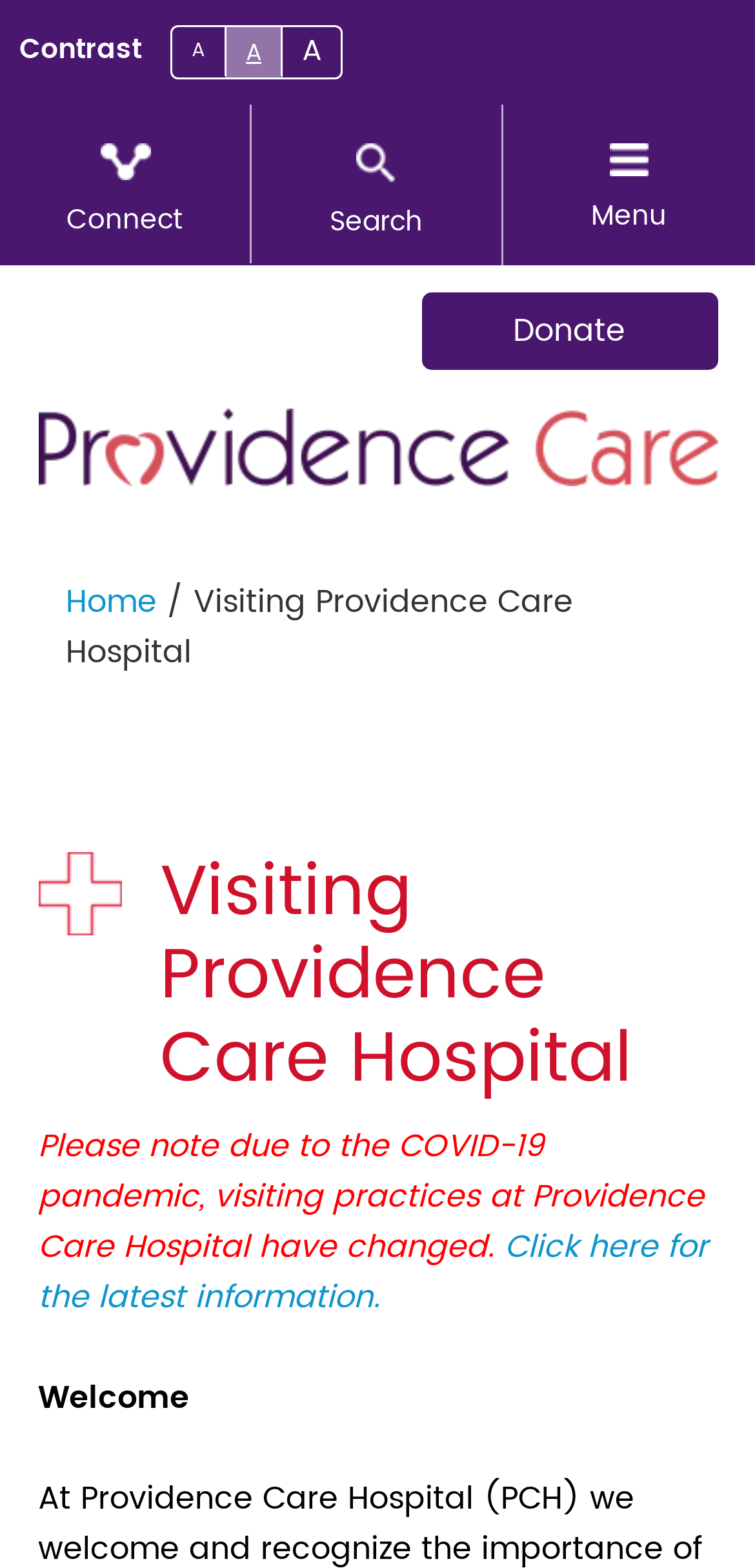Based on the image, please respond to the question with as much detail as possible:
Is there a way to donate on this website?

I found a link element with the text 'Donate', which suggests that visitors can donate on this website.